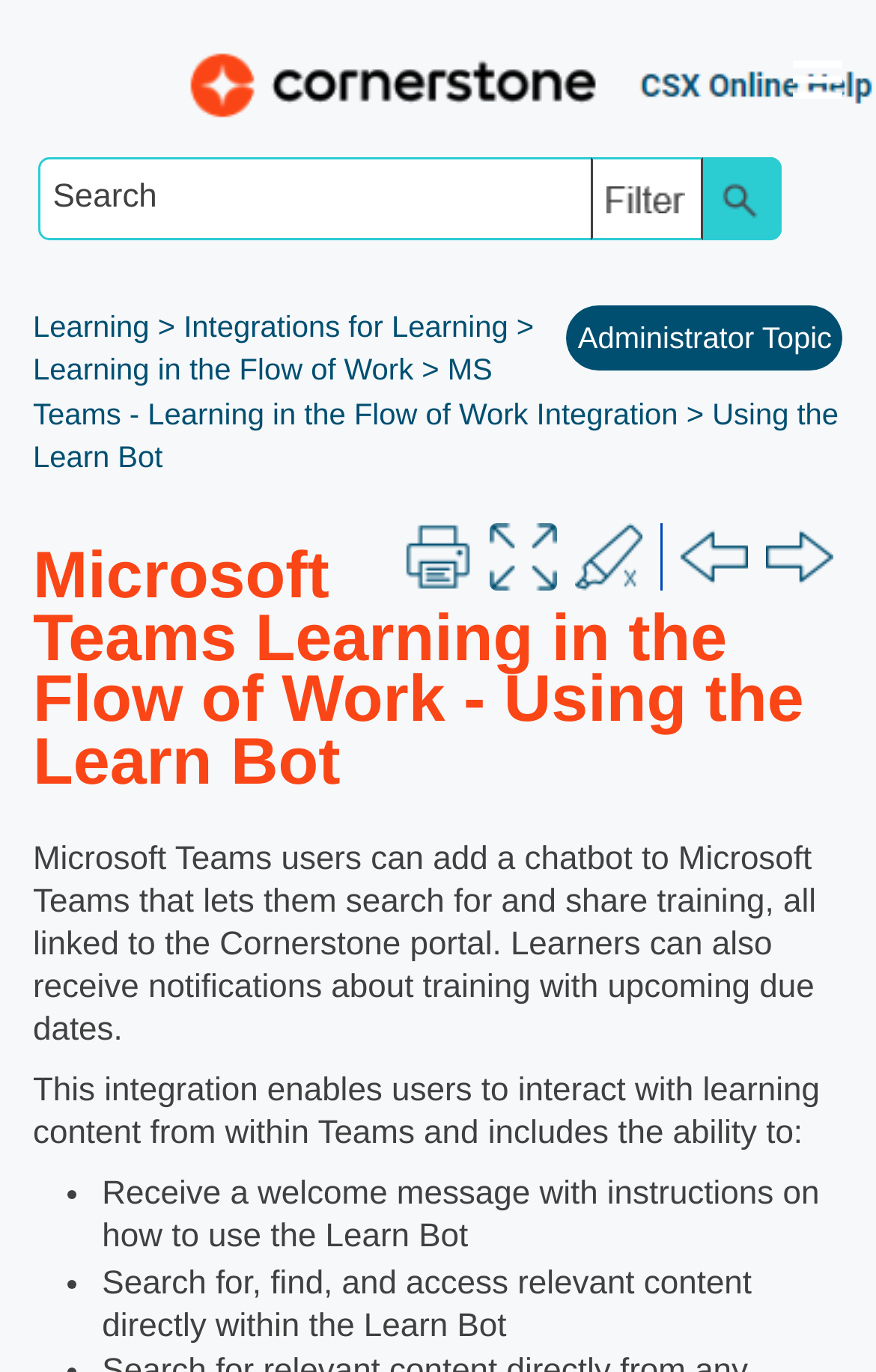Refer to the image and provide an in-depth answer to the question: 
What is the function of the search filter button?

The search filter button is a button that has a popup menu, allowing users to filter their search results. It is located next to the search field and submit search button.